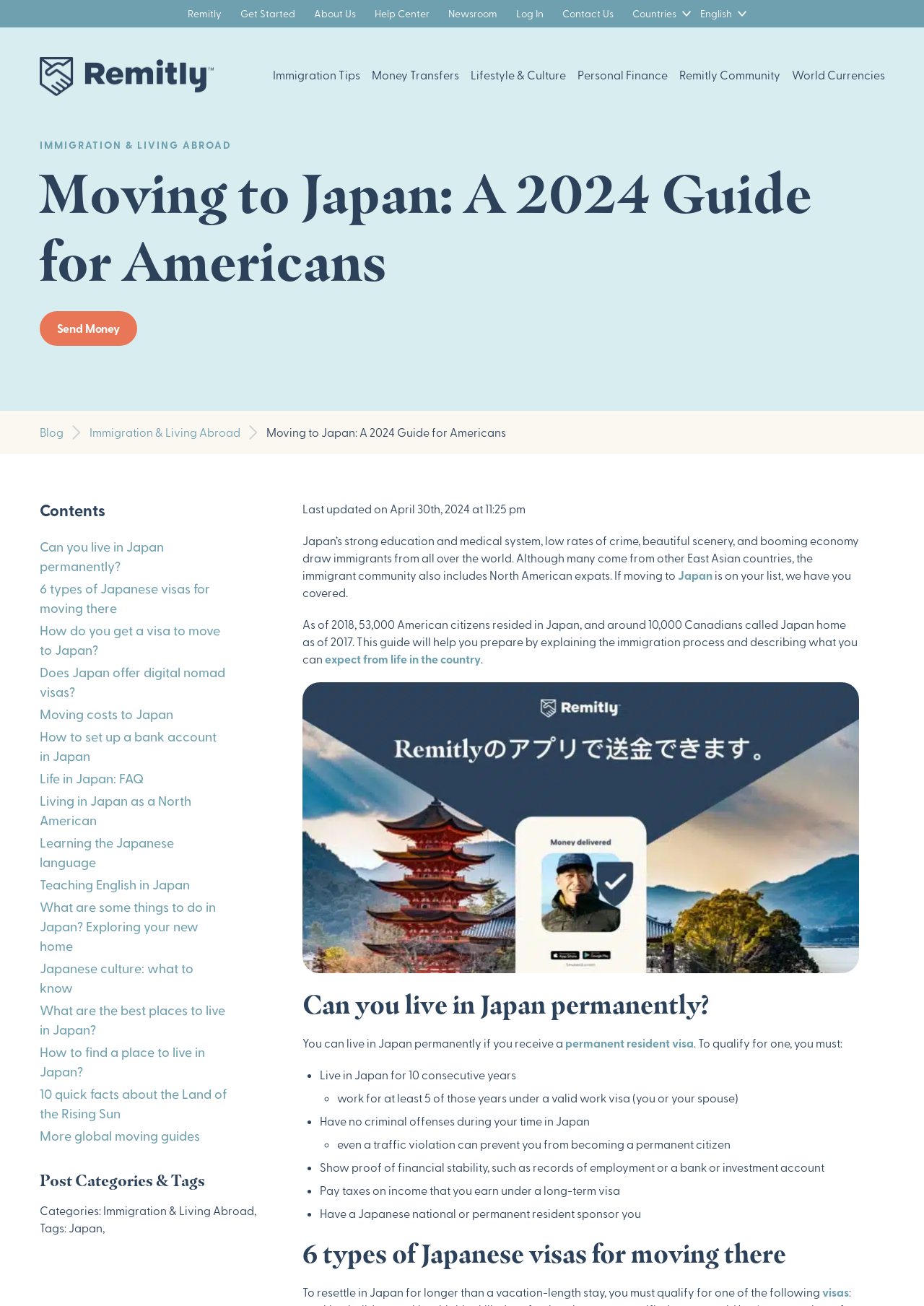How long do you need to live in Japan to qualify for a permanent resident visa?
From the screenshot, supply a one-word or short-phrase answer.

10 consecutive years